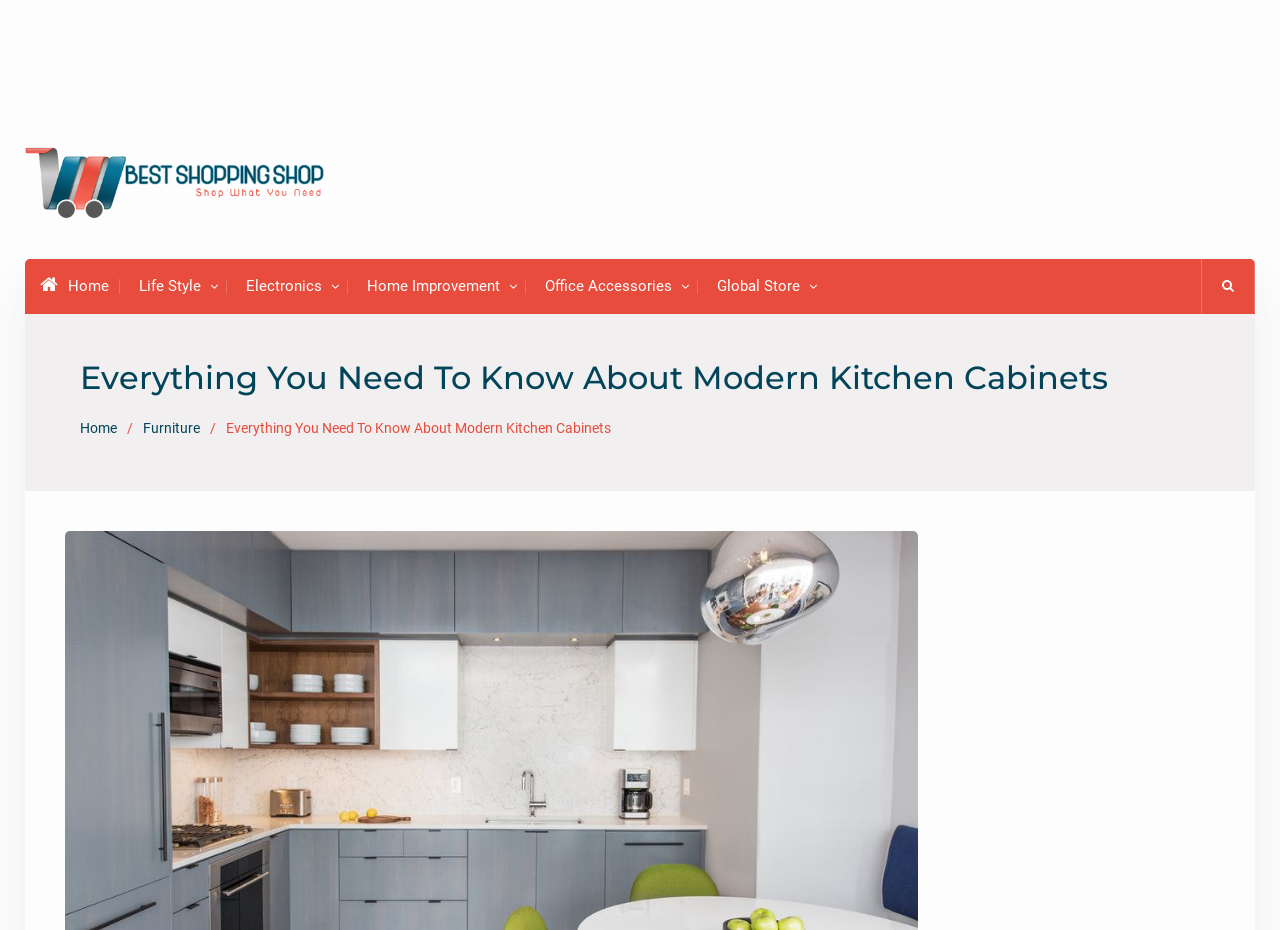How many links are present in the navigation menu?
Use the information from the image to give a detailed answer to the question.

The navigation menu, also known as breadcrumbs, contains 7 links: Home, Furniture, and 5 other categories, which are not explicitly mentioned in the breadcrumbs but are present in the main navigation menu.